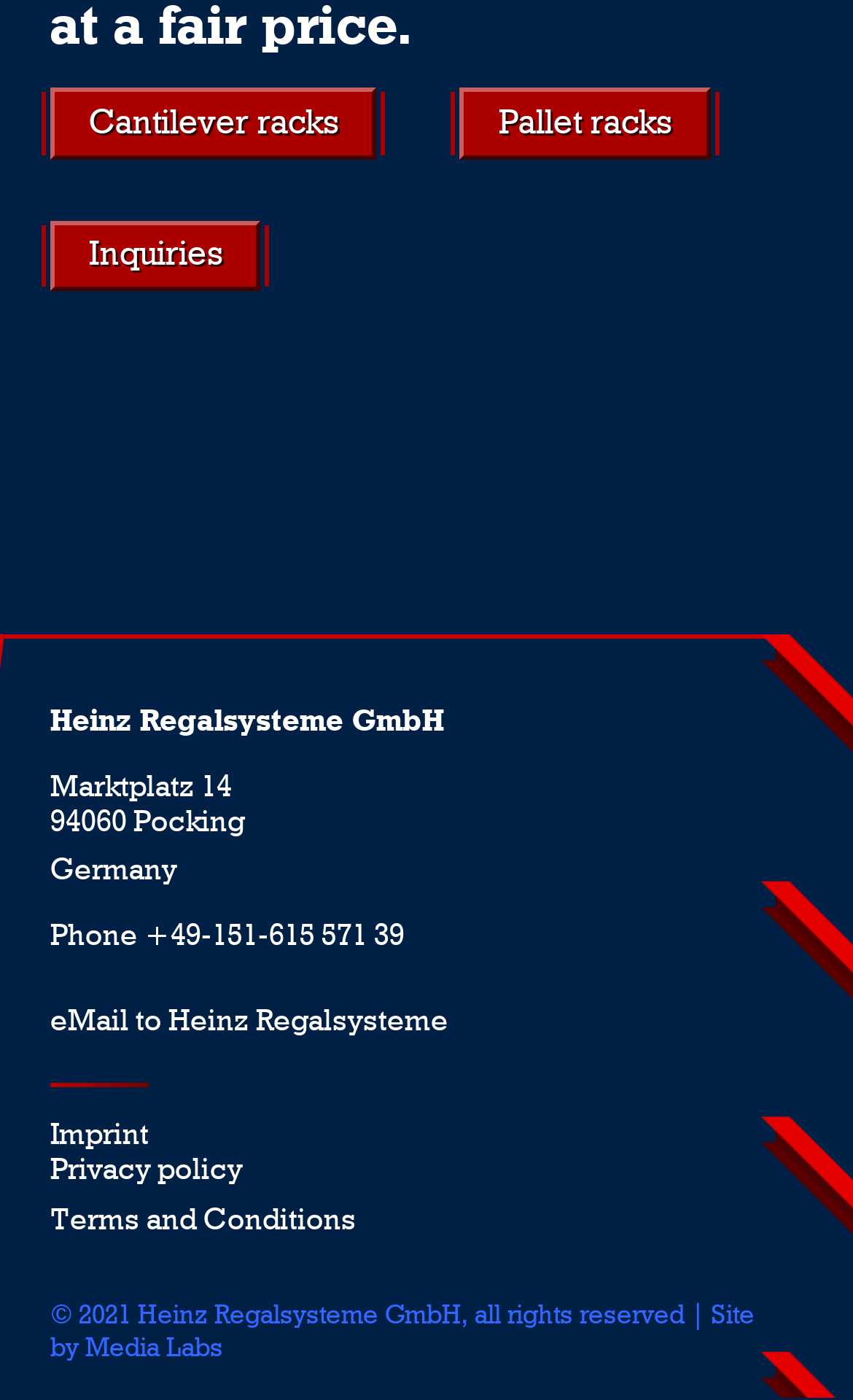Identify the bounding box coordinates of the section to be clicked to complete the task described by the following instruction: "Call the company". The coordinates should be four float numbers between 0 and 1, formatted as [left, top, right, bottom].

[0.059, 0.655, 0.475, 0.68]